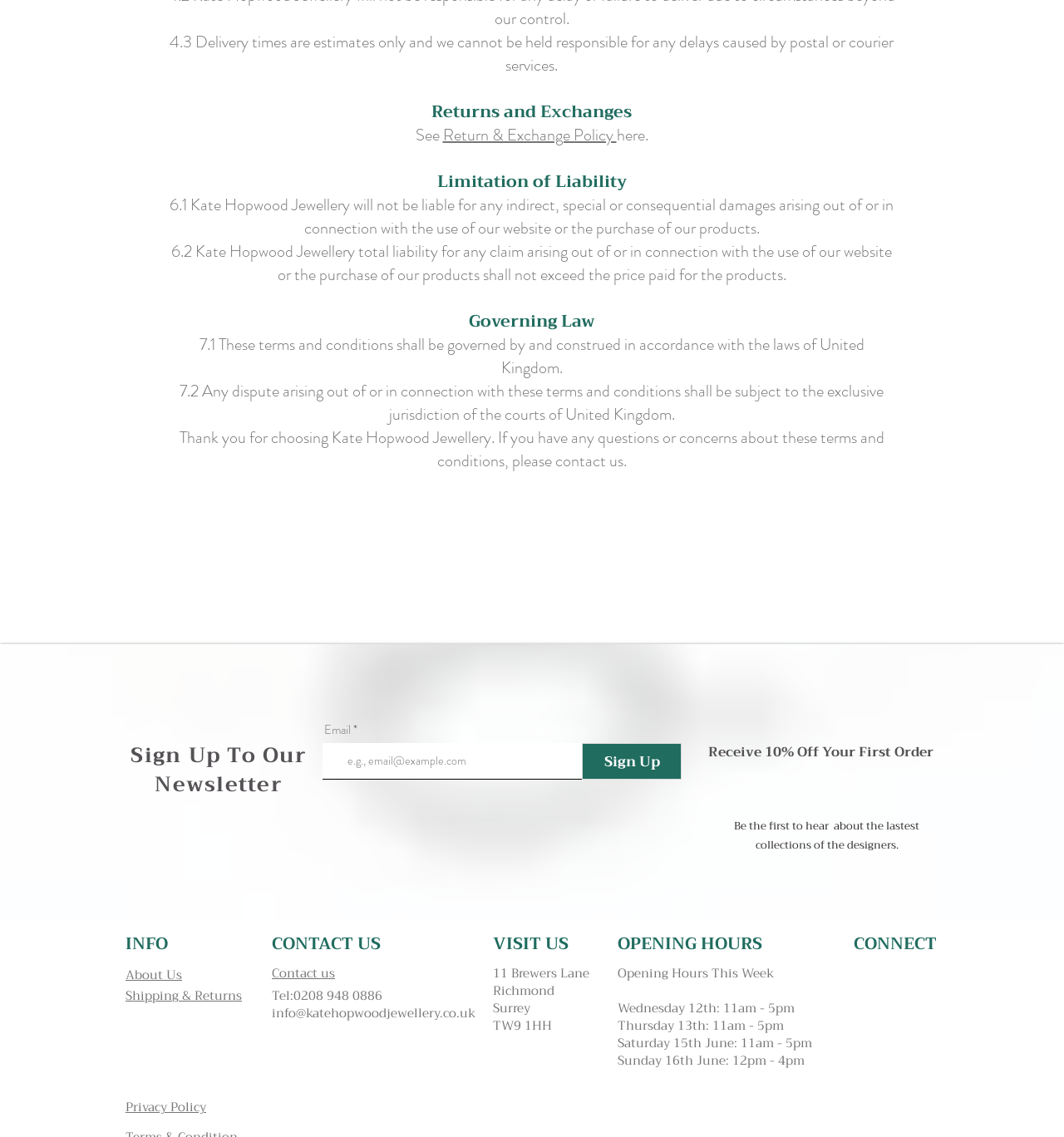Kindly determine the bounding box coordinates of the area that needs to be clicked to fulfill this instruction: "Visit the about us page".

[0.118, 0.848, 0.171, 0.867]